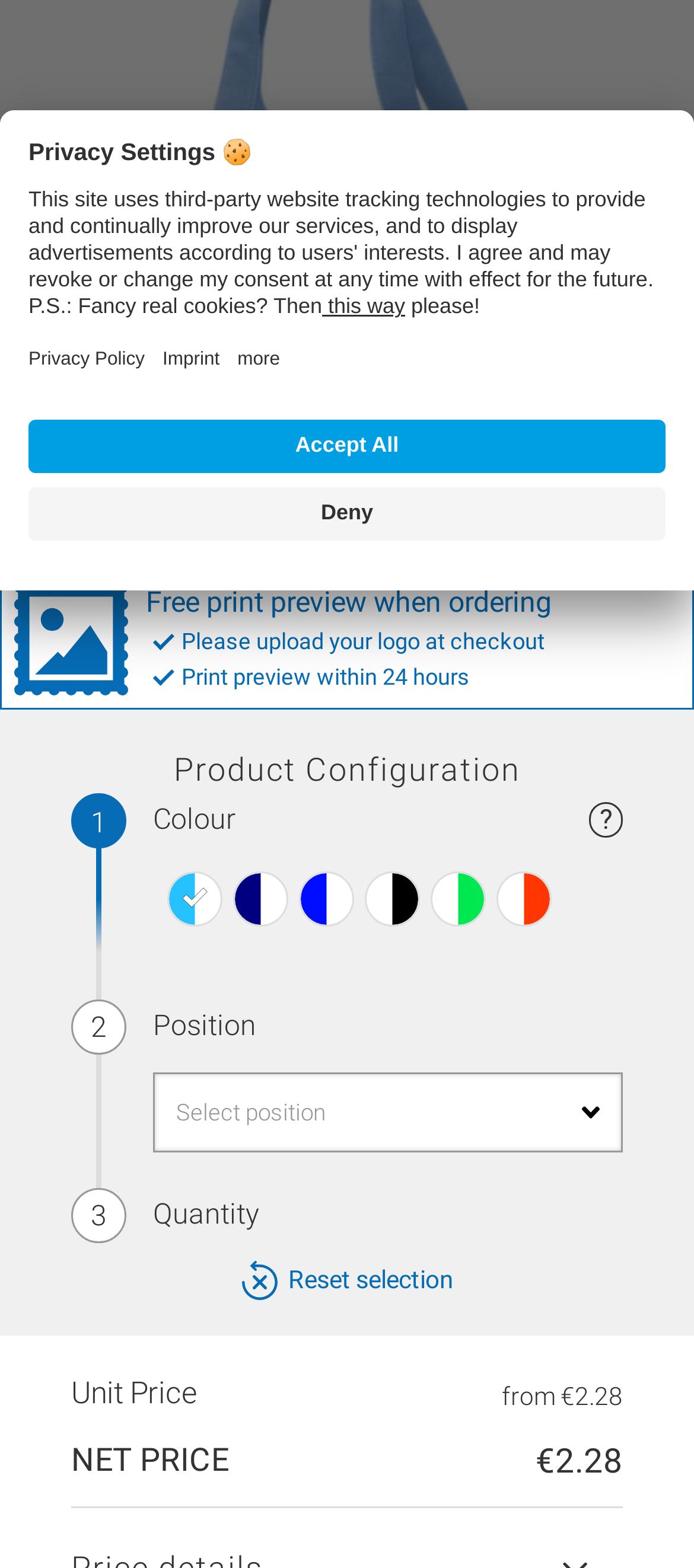Specify the bounding box coordinates (top-left x, top-left y, bottom-right x, bottom-right y) of the UI element in the screenshot that matches this description: Accept All

[0.041, 0.268, 0.959, 0.302]